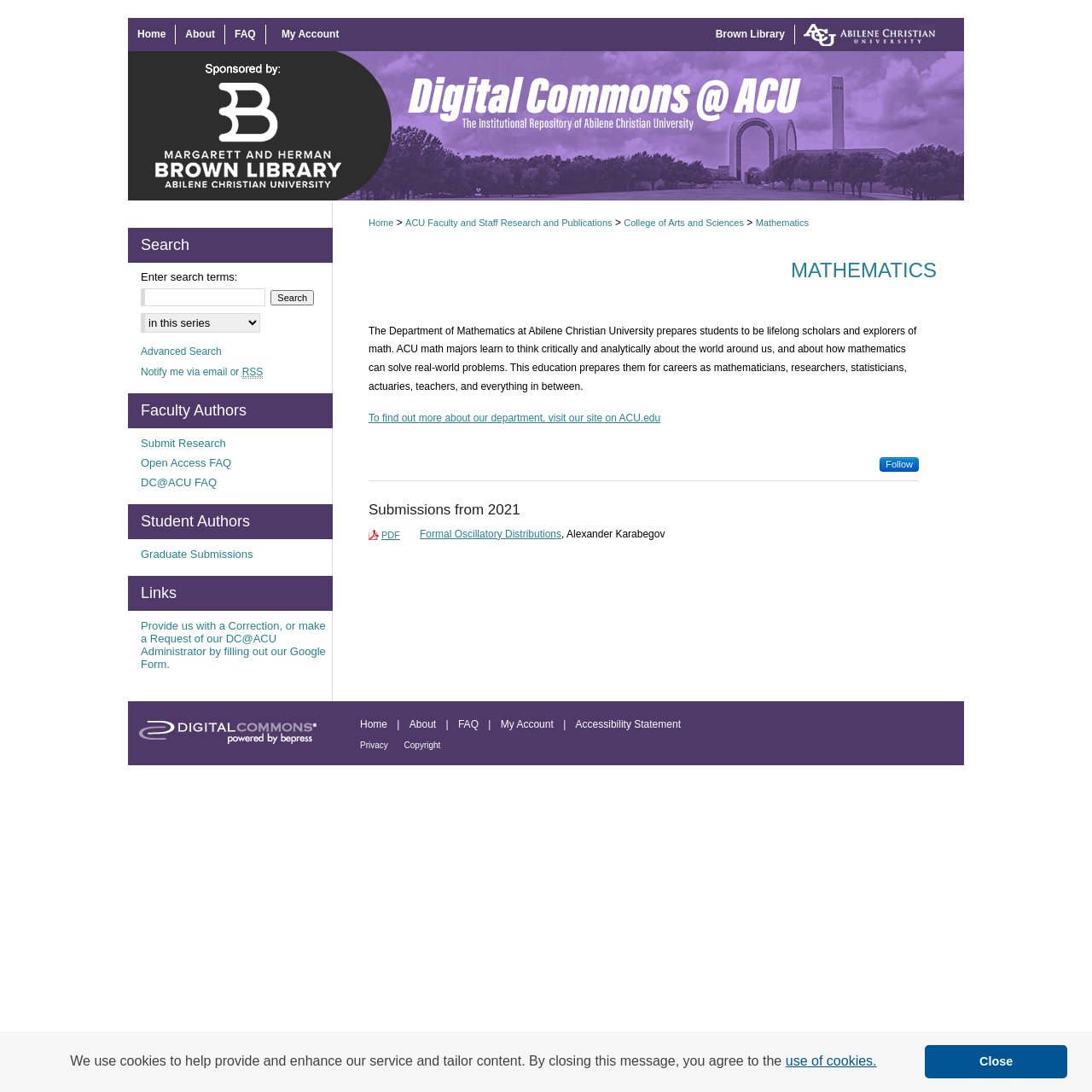Please pinpoint the bounding box coordinates for the region I should click to adhere to this instruction: "Search for something".

None